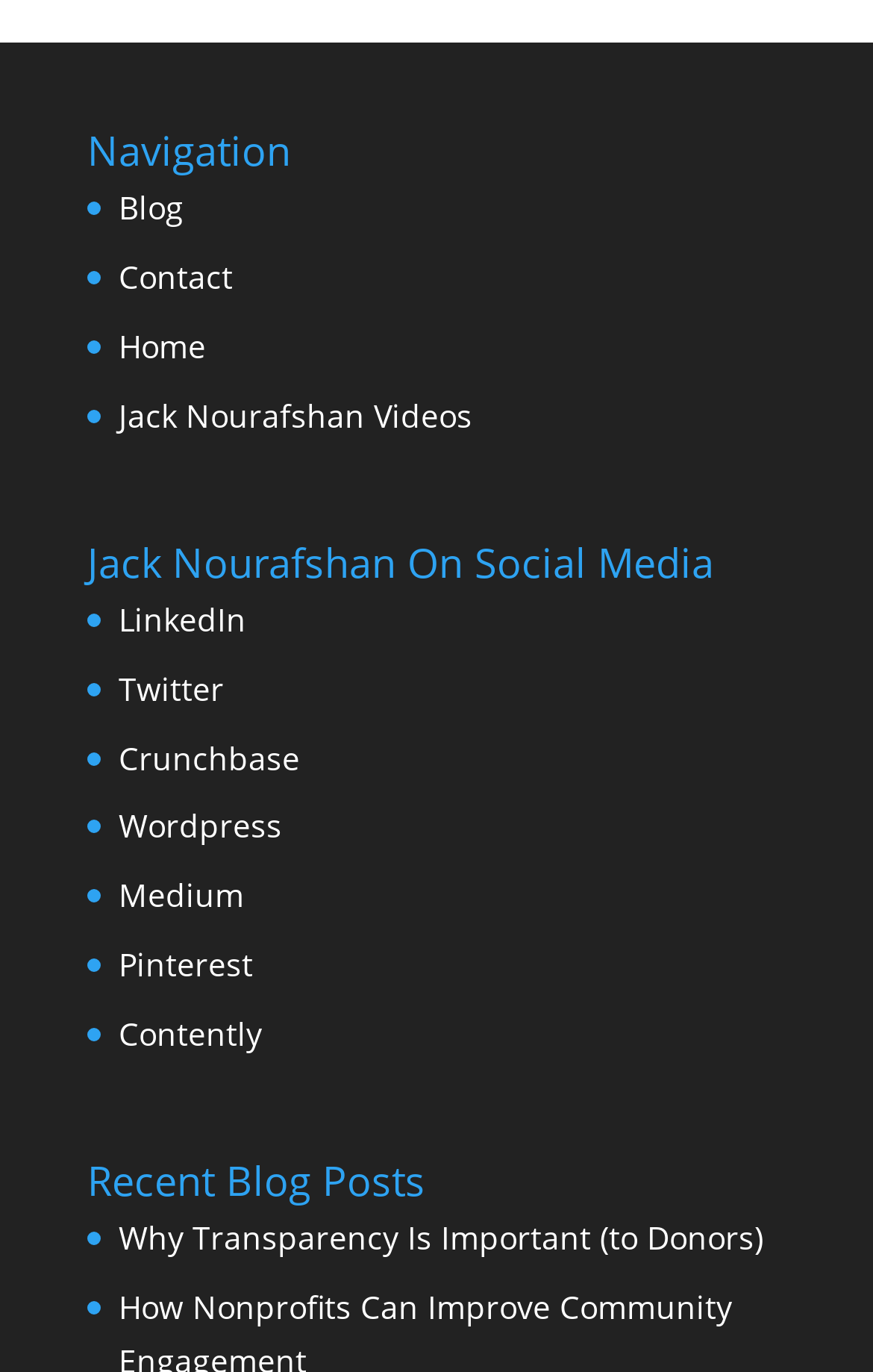What is the topic of the first recent blog post?
From the details in the image, provide a complete and detailed answer to the question.

I examined the link element under the 'Recent Blog Posts' section and found that the first recent blog post is titled 'Why Transparency Is Important (to Donors)' with bounding box coordinates [0.136, 0.887, 0.874, 0.918].